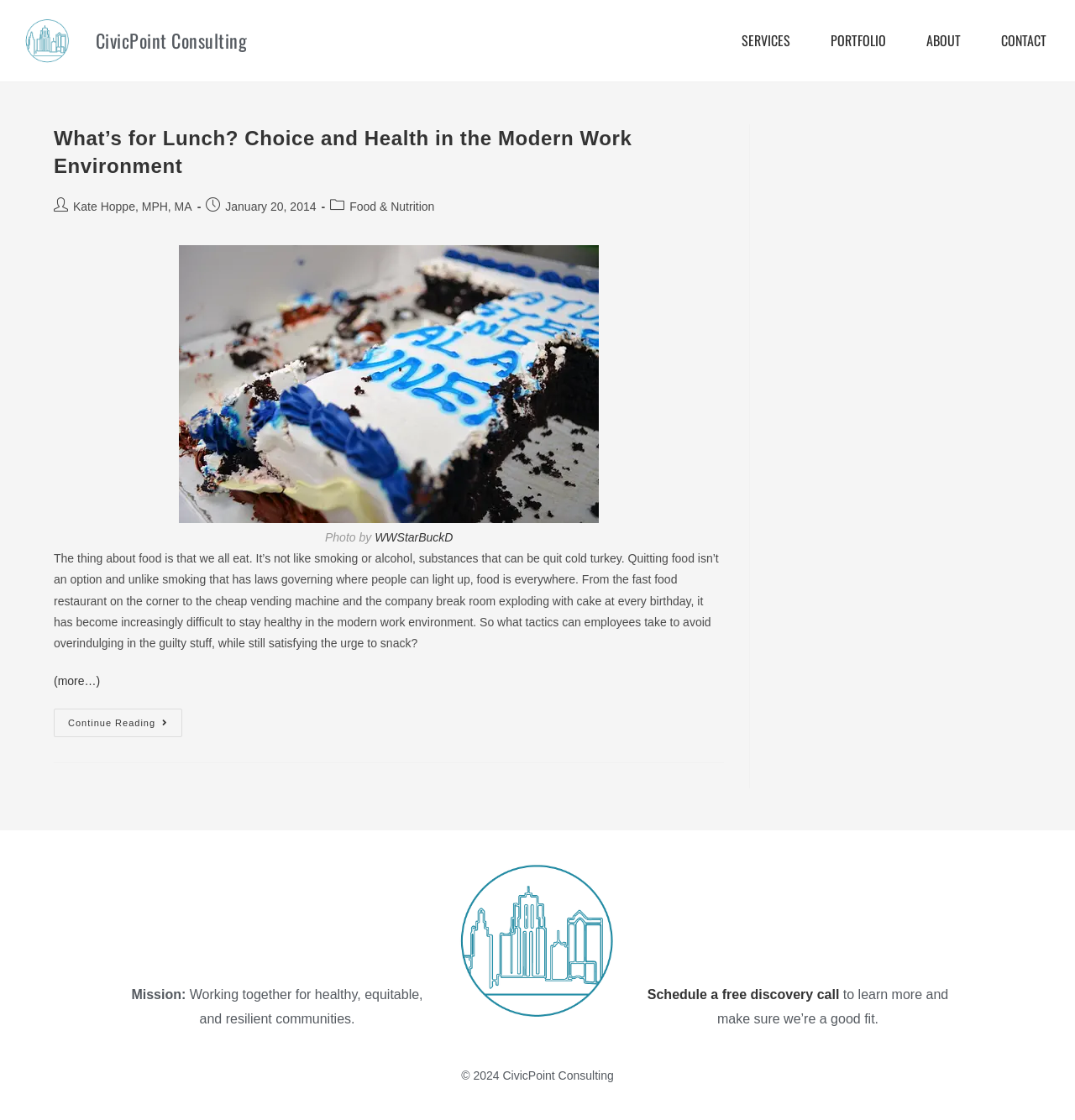Who is the author of the article?
Answer the question using a single word or phrase, according to the image.

Kate Hoppe, MPH, MA